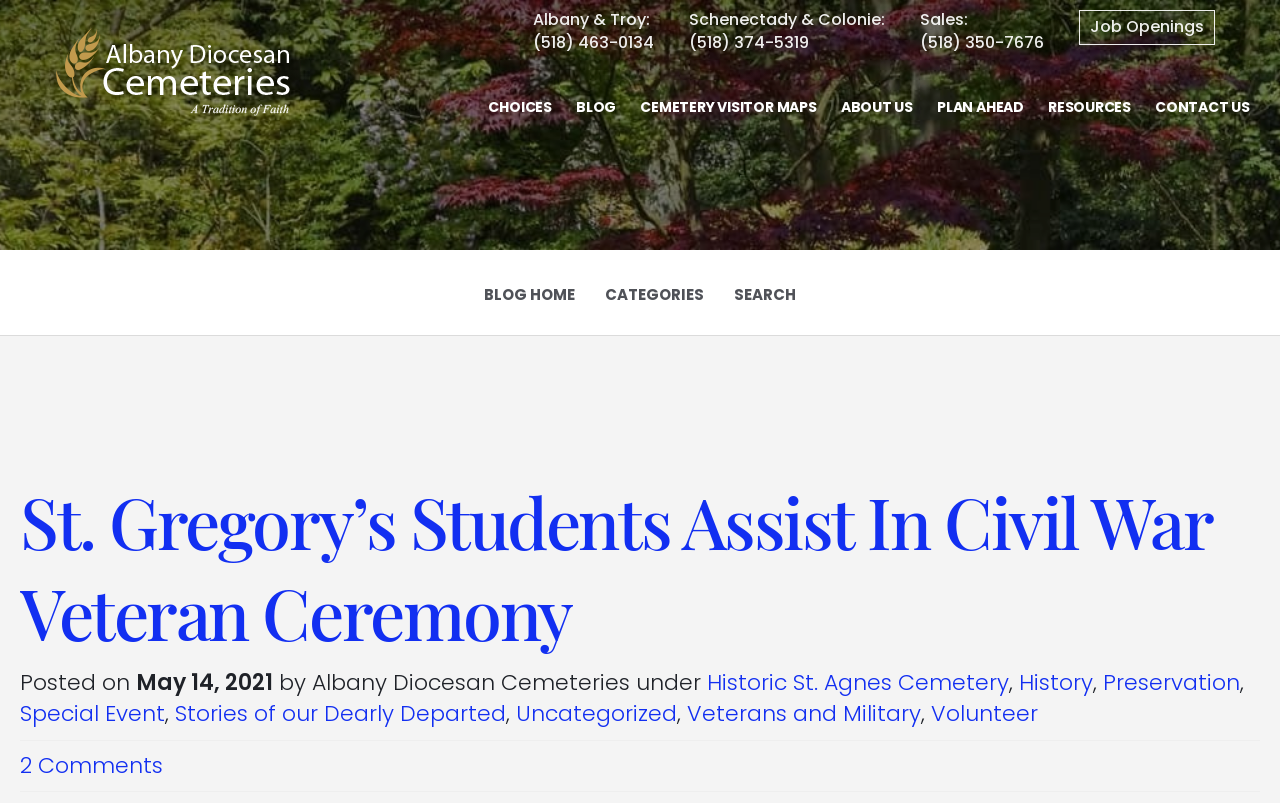Please study the image and answer the question comprehensively:
What is the name of the cemetery mentioned in the article?

I found the name of the cemetery by reading the article and looking for a link that mentions a cemetery, which is 'Historic St. Agnes Cemetery'.